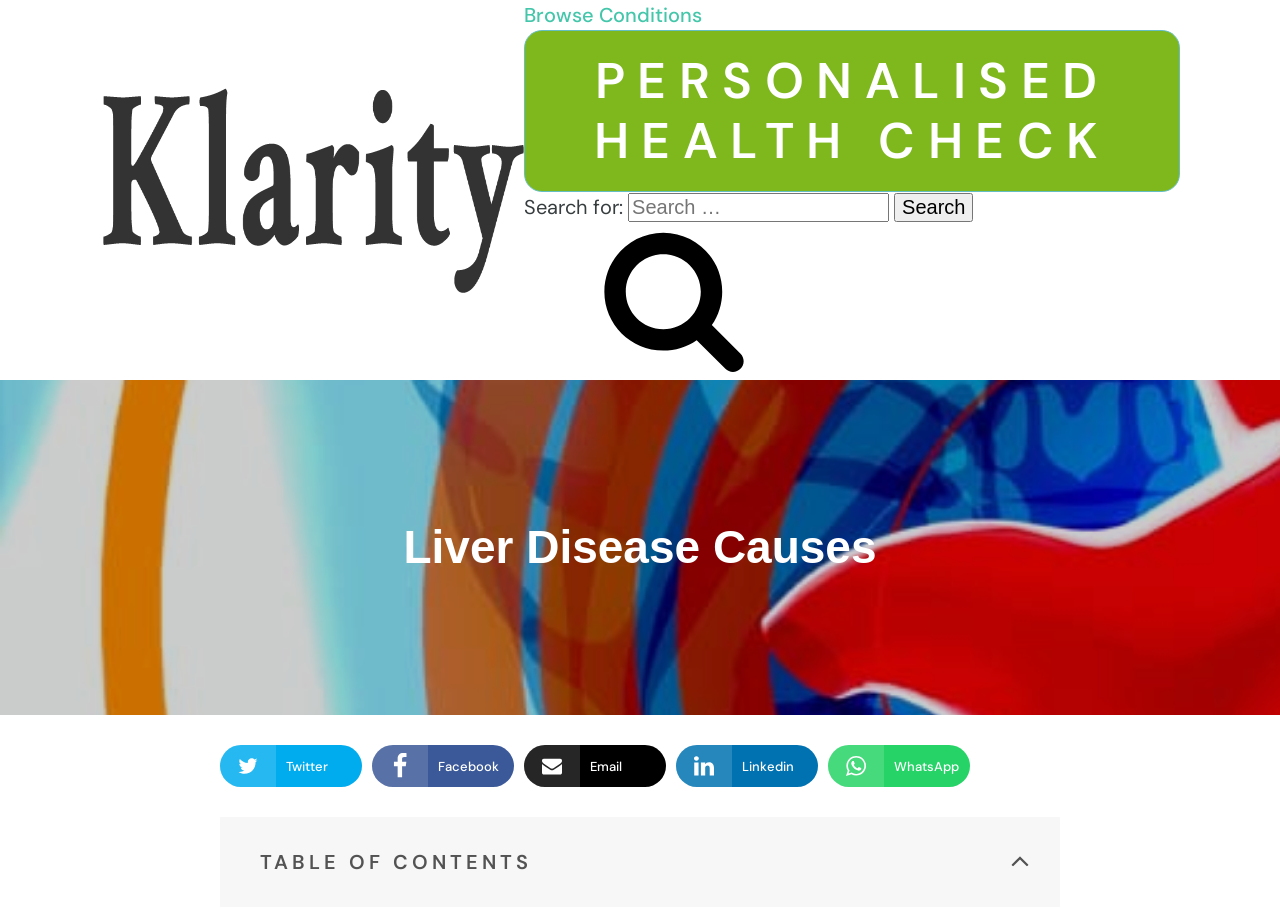Respond to the following query with just one word or a short phrase: 
How many social media links are present?

5